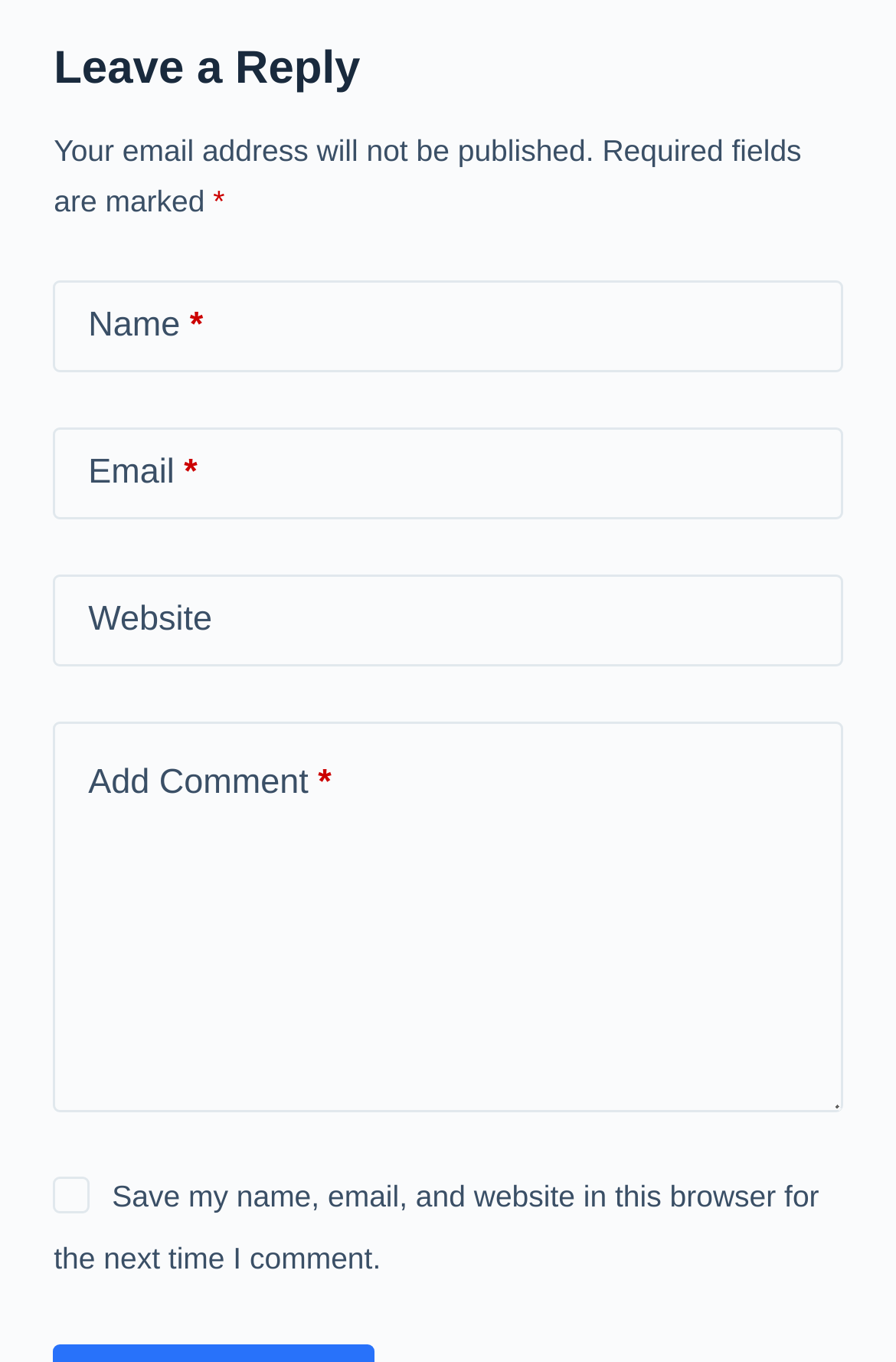Please provide a comprehensive answer to the question based on the screenshot: What is the label of the third text field?

The third text field is located below the 'Email' field, and its label is 'Website'. This field is not required, as it does not have an asterisk symbol (*) next to it.